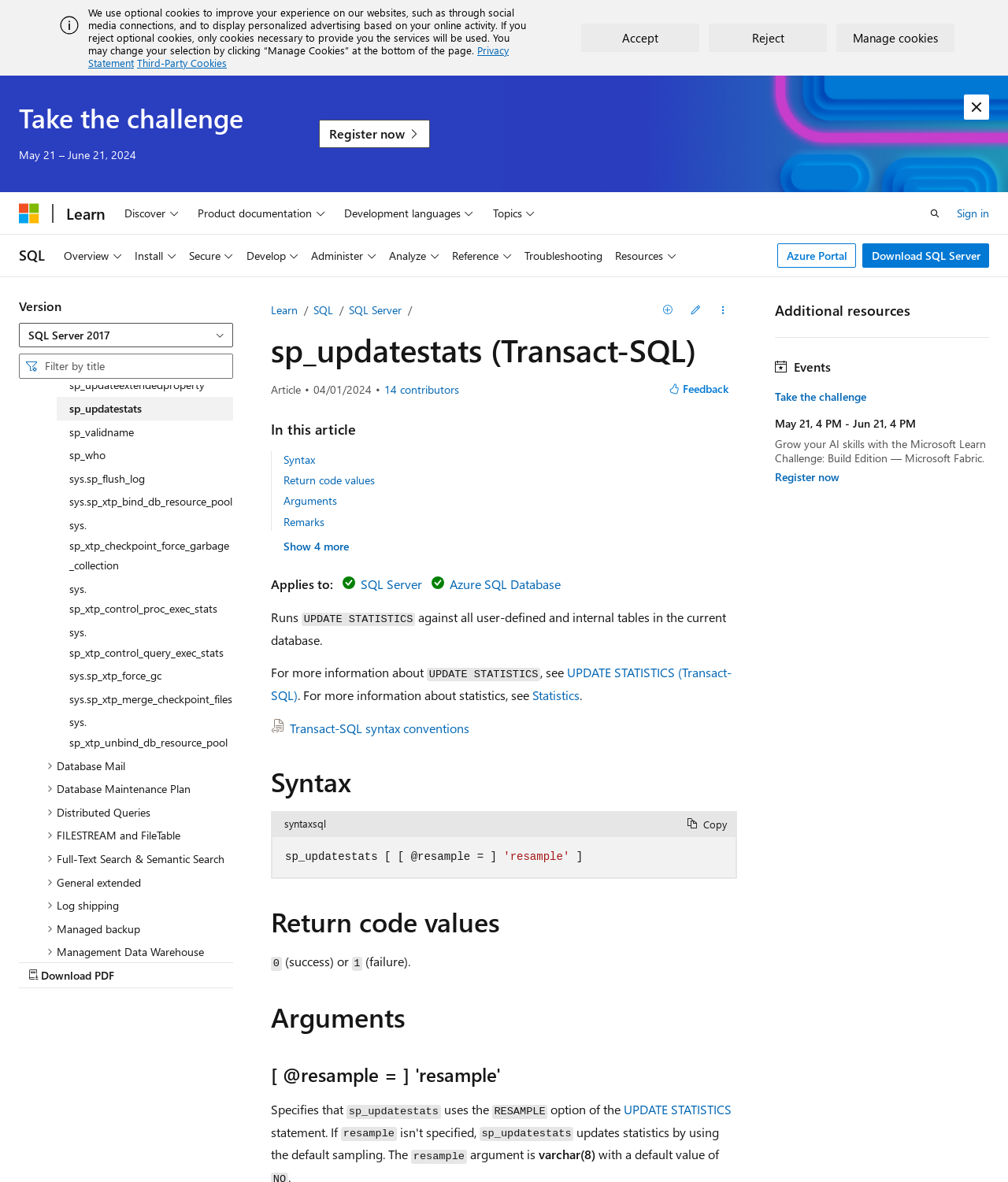What is the purpose of the 'Accept' button?
Could you answer the question with a detailed and thorough explanation?

The 'Accept' button is located at the bottom of the page, and it is part of the cookie consent banner. Its purpose is to allow users to accept the use of optional cookies on the website.